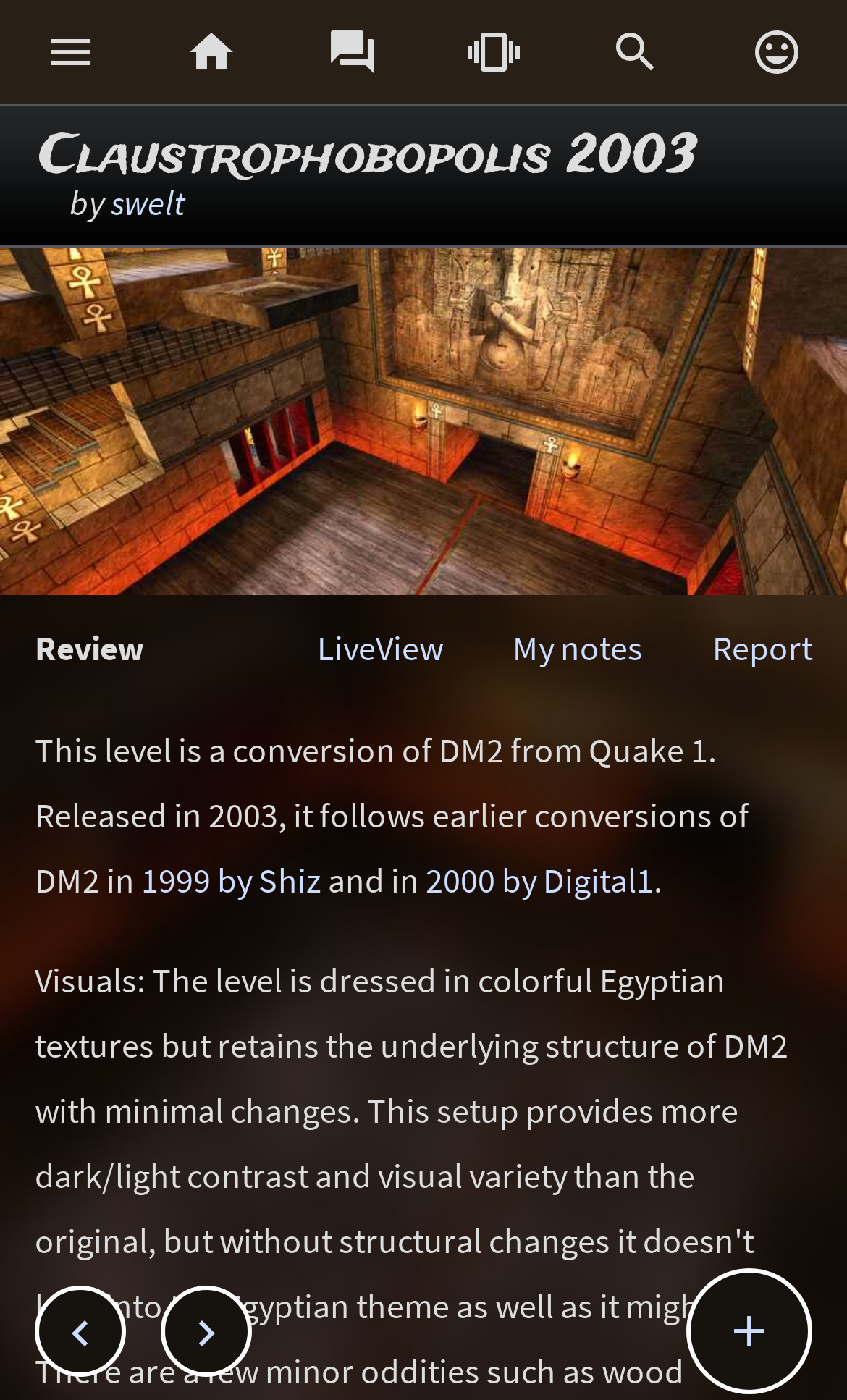Using the element description: "", determine the bounding box coordinates. The coordinates should be in the format [left, top, right, bottom], with values between 0 and 1.

[0.046, 0.921, 0.144, 0.983]